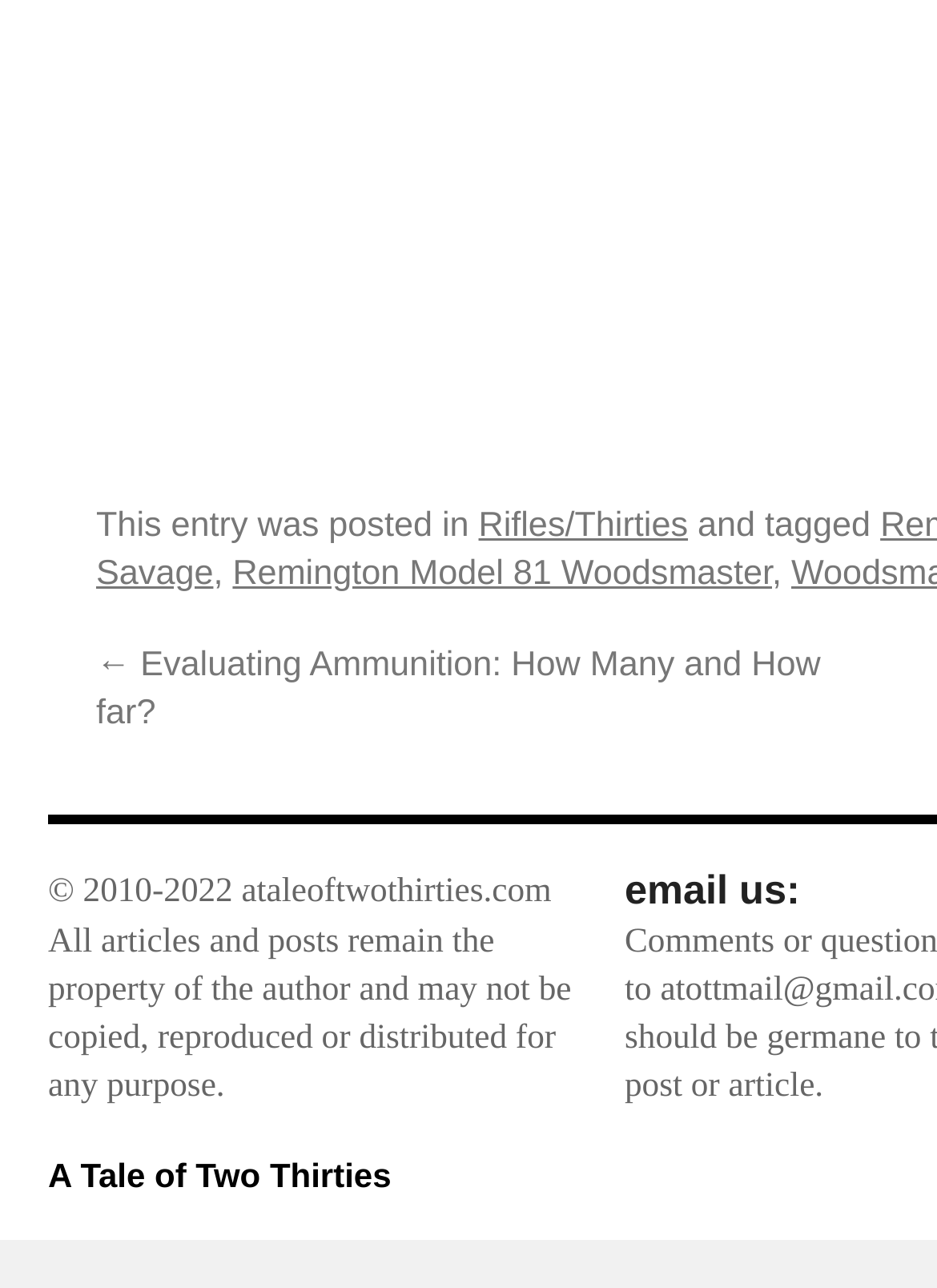What is the name of the specific rifle model mentioned?
Using the information from the image, answer the question thoroughly.

The name of the specific rifle model mentioned can be found by looking at the link 'Remington Model 81 Woodsmaster' which is located near the top of the webpage. This link suggests that the specific rifle model mentioned is the 'Remington Model 81 Woodsmaster'.